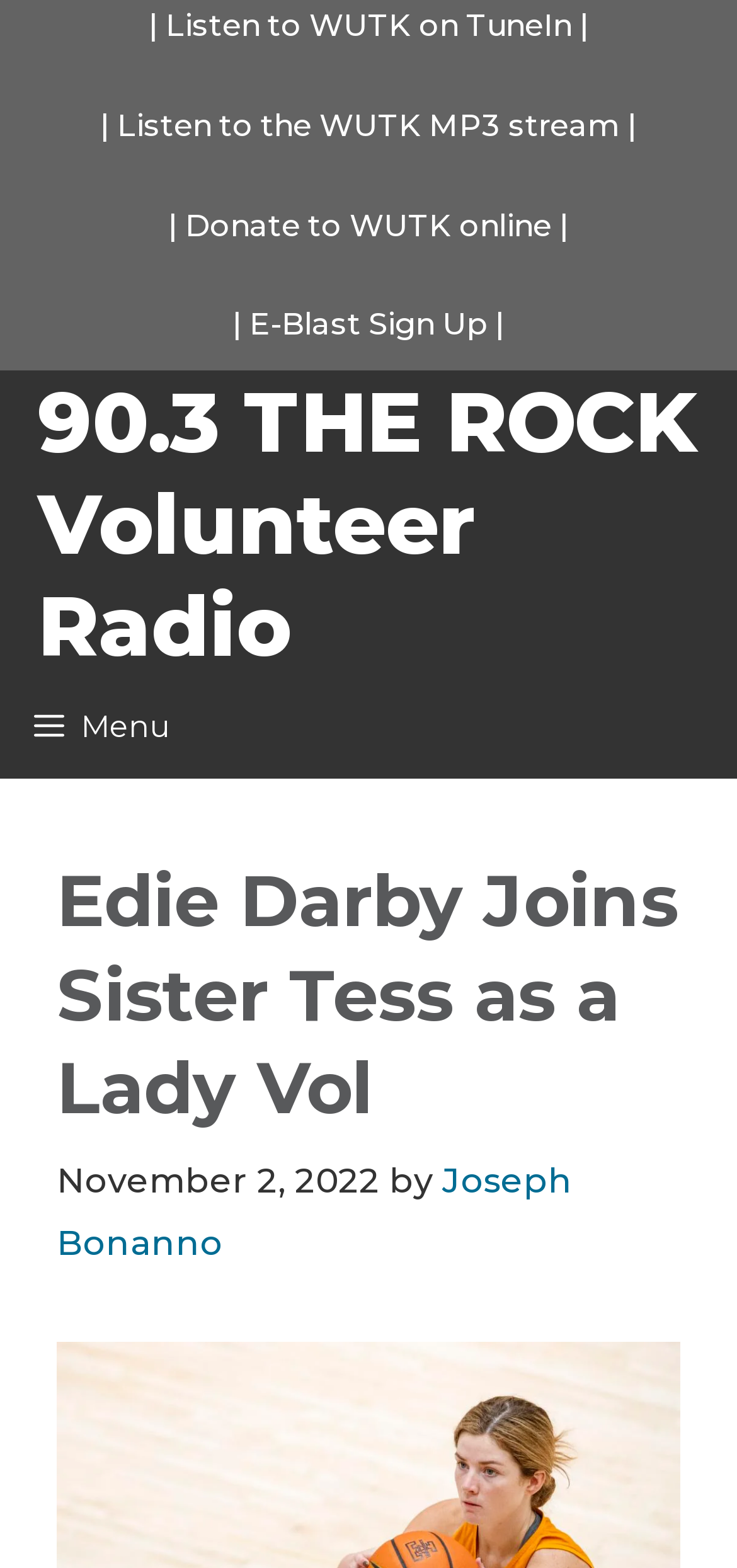Find and provide the bounding box coordinates for the UI element described here: "Donate to WUTK online". The coordinates should be given as four float numbers between 0 and 1: [left, top, right, bottom].

[0.251, 0.132, 0.749, 0.155]